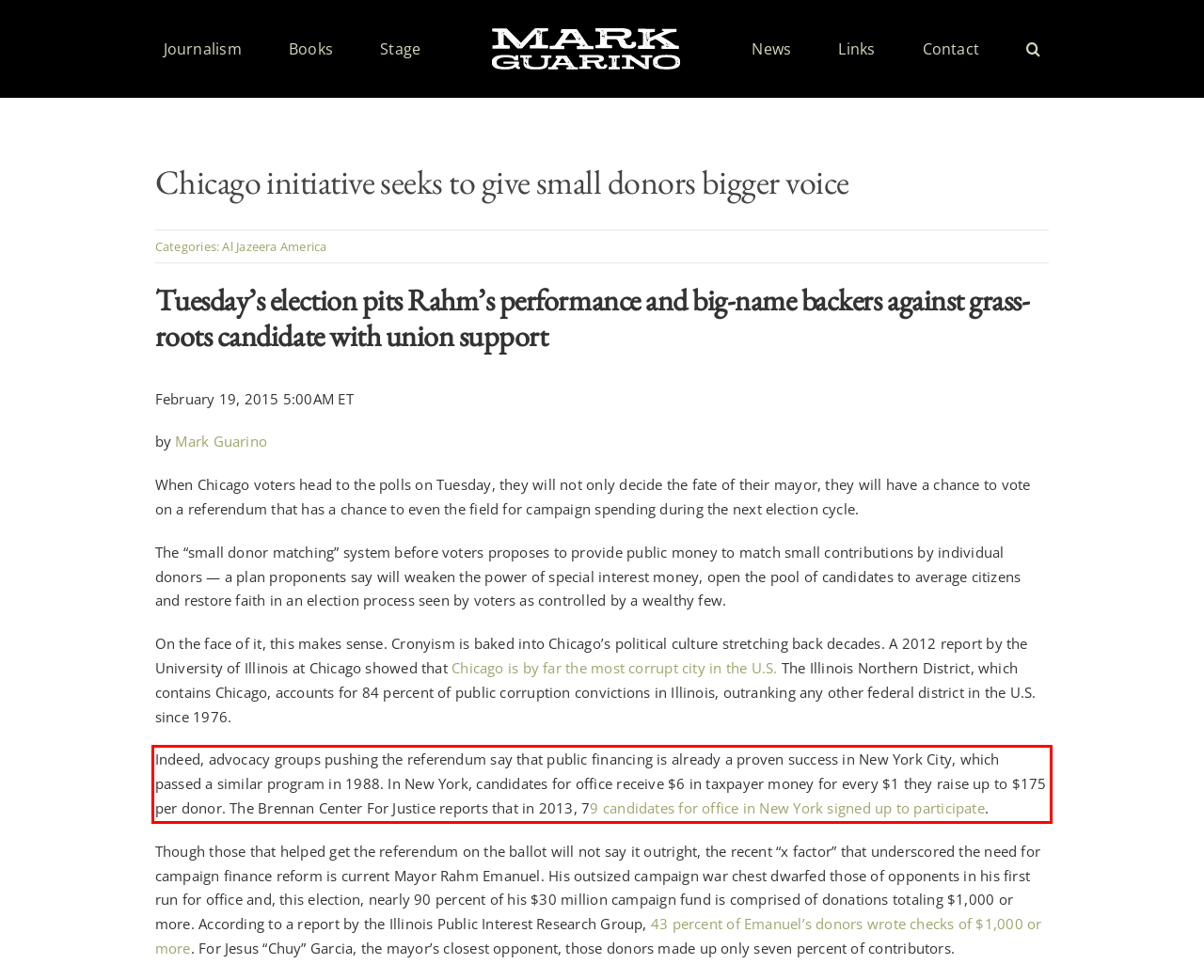Identify the red bounding box in the webpage screenshot and perform OCR to generate the text content enclosed.

Indeed, advocacy groups pushing the referendum say that public financing is already a proven success in New York City, which passed a similar program in 1988. In New York, candidates for office receive $6 in taxpayer money for every $1 they raise up to $175 per donor. The Brennan Center For Justice reports that in 2013, 79 candidates for office in New York signed up to participate.